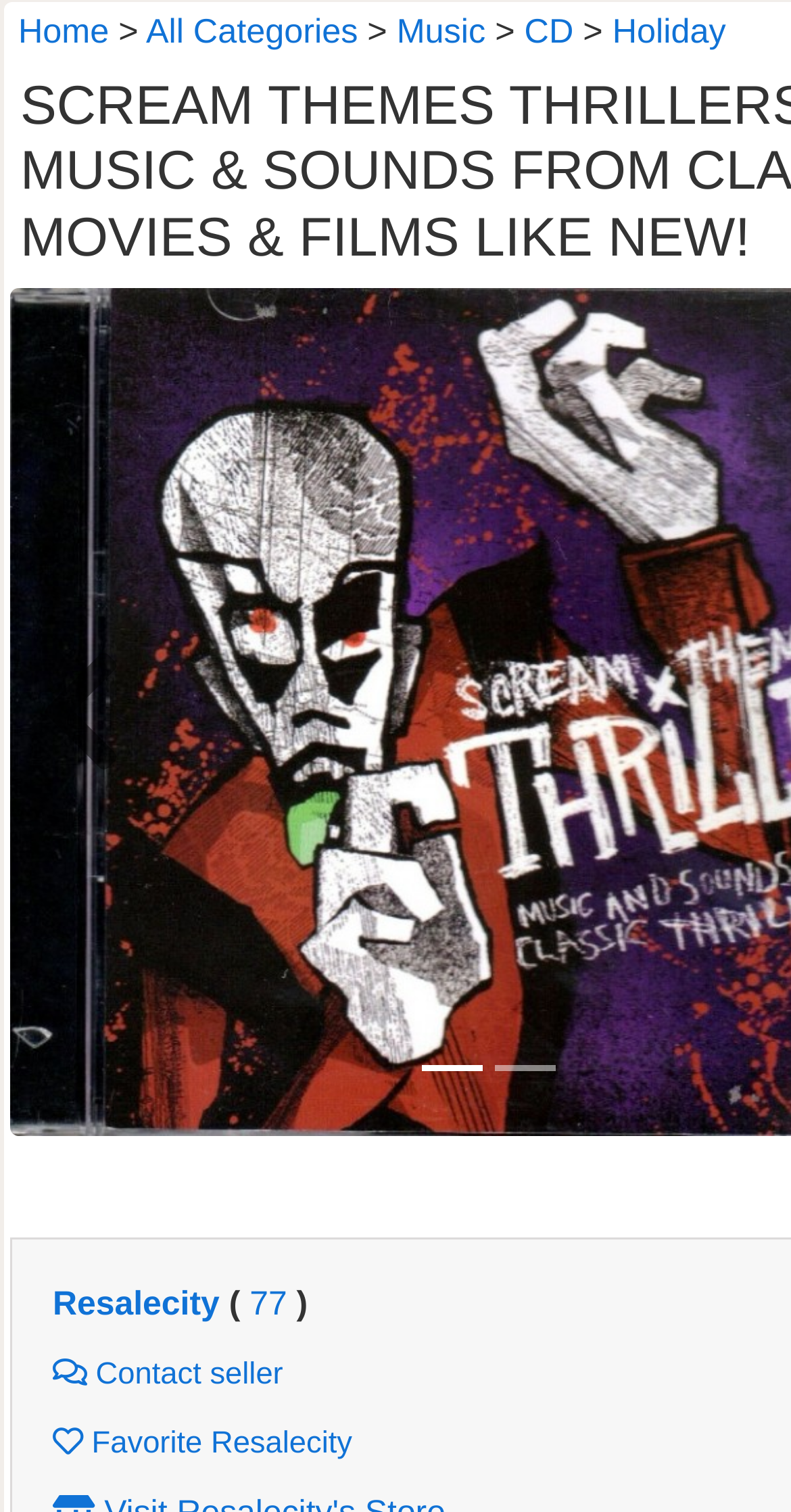Provide the bounding box coordinates for the UI element that is described by this text: "All Categories". The coordinates should be in the form of four float numbers between 0 and 1: [left, top, right, bottom].

[0.185, 0.008, 0.452, 0.034]